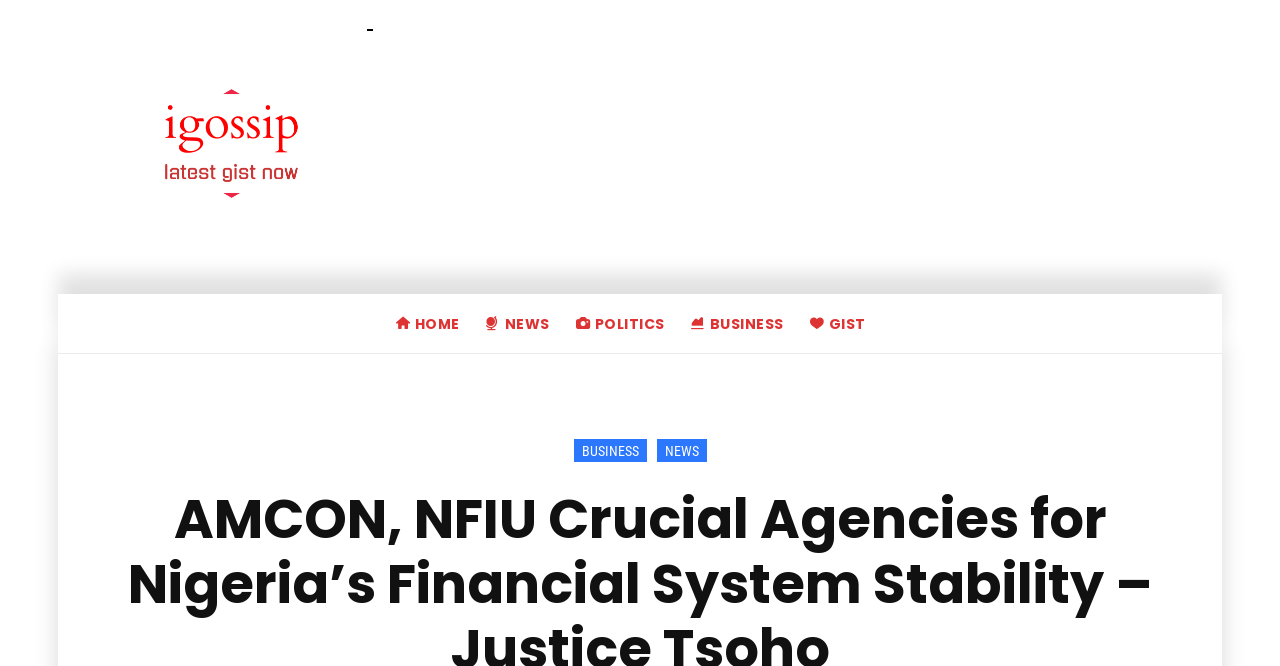Describe all the visual and textual components of the webpage comprehensively.

The webpage appears to be a news article page from Igossip News. At the top-left corner, there is a logo image with a link to the homepage. Below the logo, there is a navigation menu with five links: HOME, NEWS, POLITICS, BUSINESS, and GIST, which are evenly spaced and horizontally aligned.

Below the navigation menu, there are two prominent links: BUSINESS and NEWS, which are positioned side by side, with BUSINESS on the left and NEWS on the right. These links seem to be subcategories or sections within the news website.

The main content of the webpage is not explicitly described in the accessibility tree, but based on the meta description, it appears to be an article about AMCON and NFIU being crucial agencies for Nigeria's financial system stability, with a quote from Justice Tsoho.